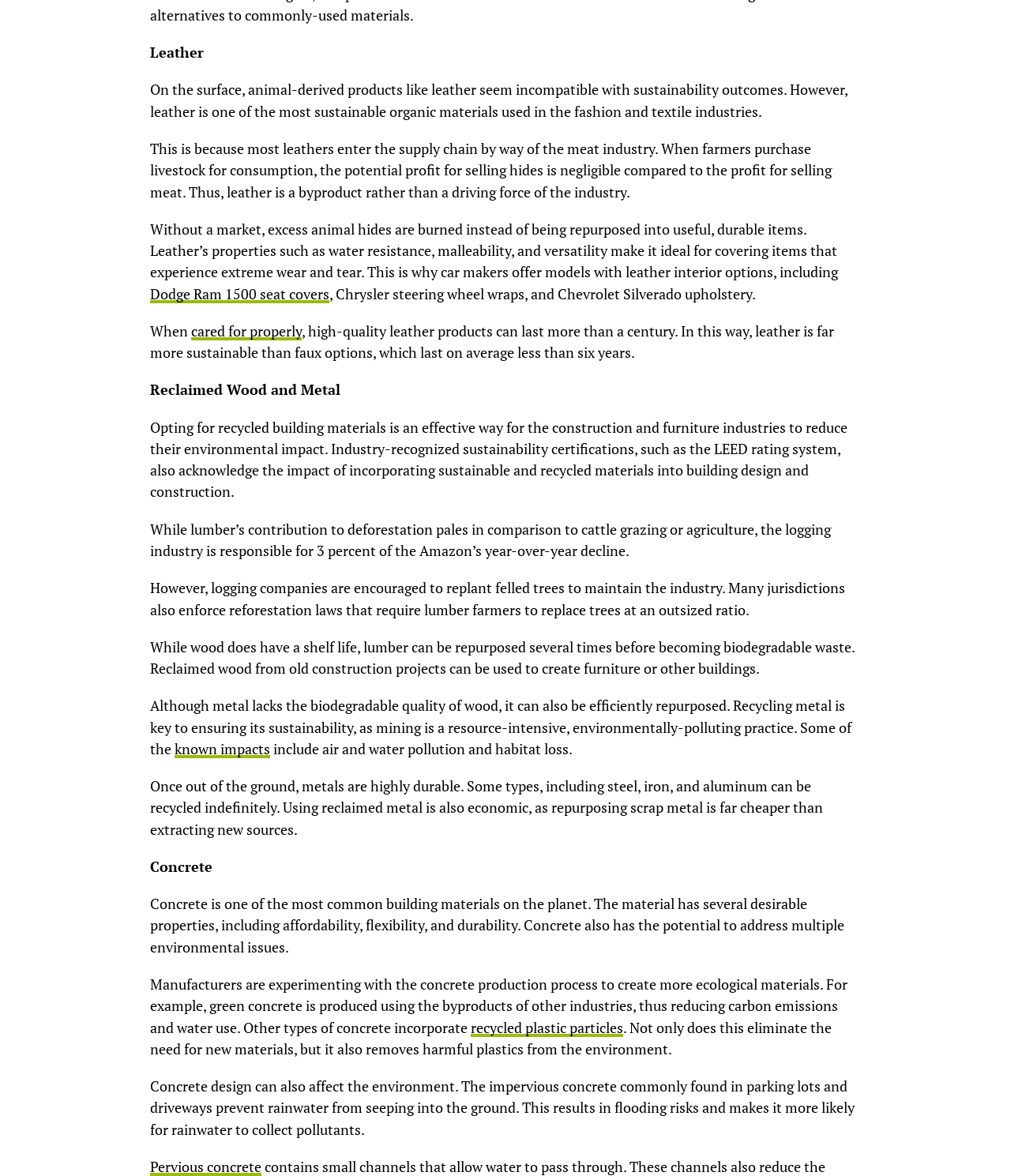What is the environmental benefit of using green concrete?
Provide an in-depth answer to the question, covering all aspects.

According to the webpage, manufacturers are experimenting with the concrete production process to create more ecological materials, such as green concrete, which is produced using the byproducts of other industries, thus reducing carbon emissions and water use.